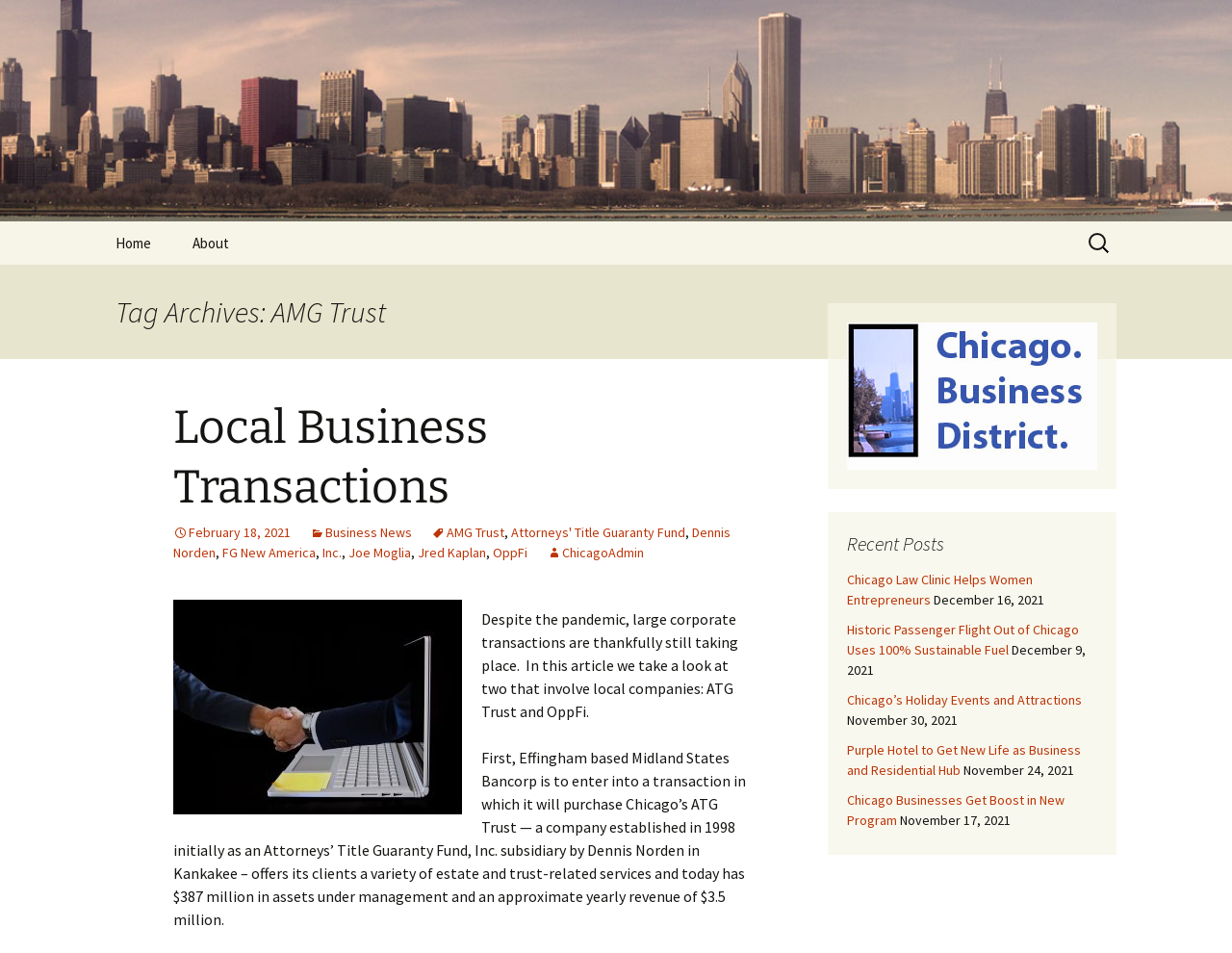What is the name of the business district?
Please use the visual content to give a single word or phrase answer.

Chicago Business District